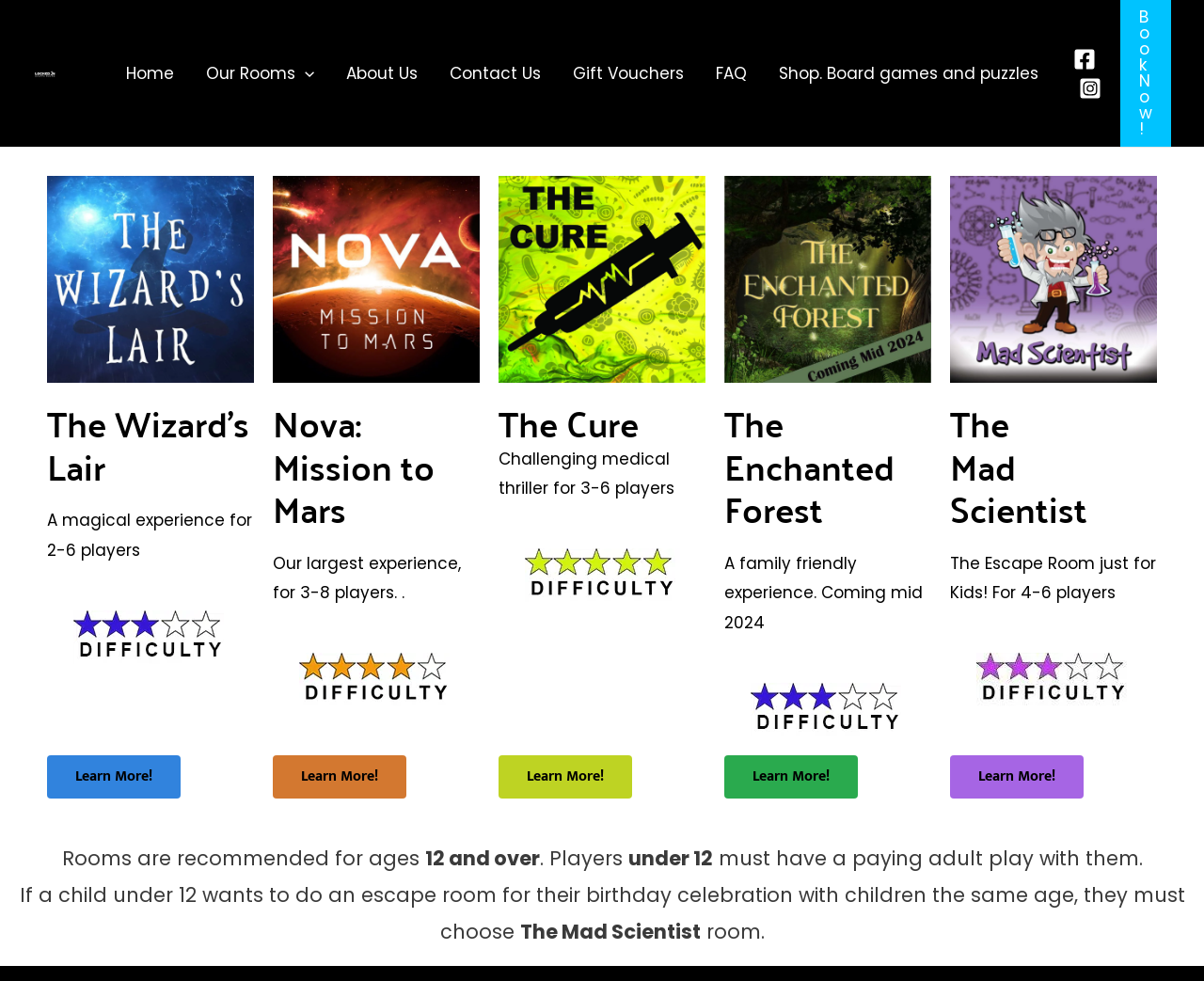What is the difficulty level of 'The Cure' escape room?
Based on the content of the image, thoroughly explain and answer the question.

I found an image with a difficulty level of 5 out of 5 next to the 'The Cure' heading, which indicates that this escape room has a high difficulty level.